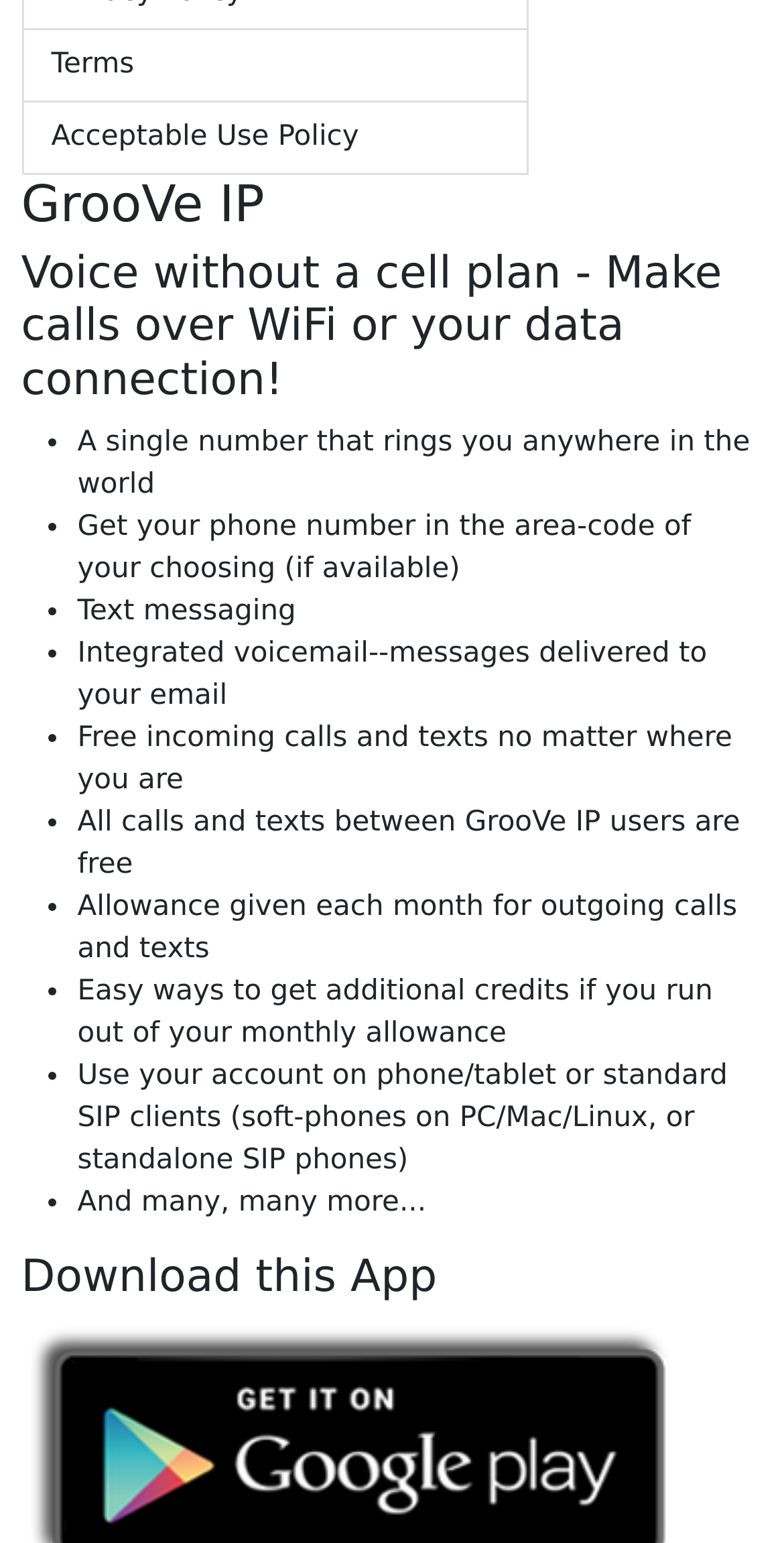Using the given description, provide the bounding box coordinates formatted as (top-left x, top-left y, bottom-right x, bottom-right y), with all values being floating point numbers between 0 and 1. Description: Acceptable Use Policy

[0.027, 0.066, 0.673, 0.113]